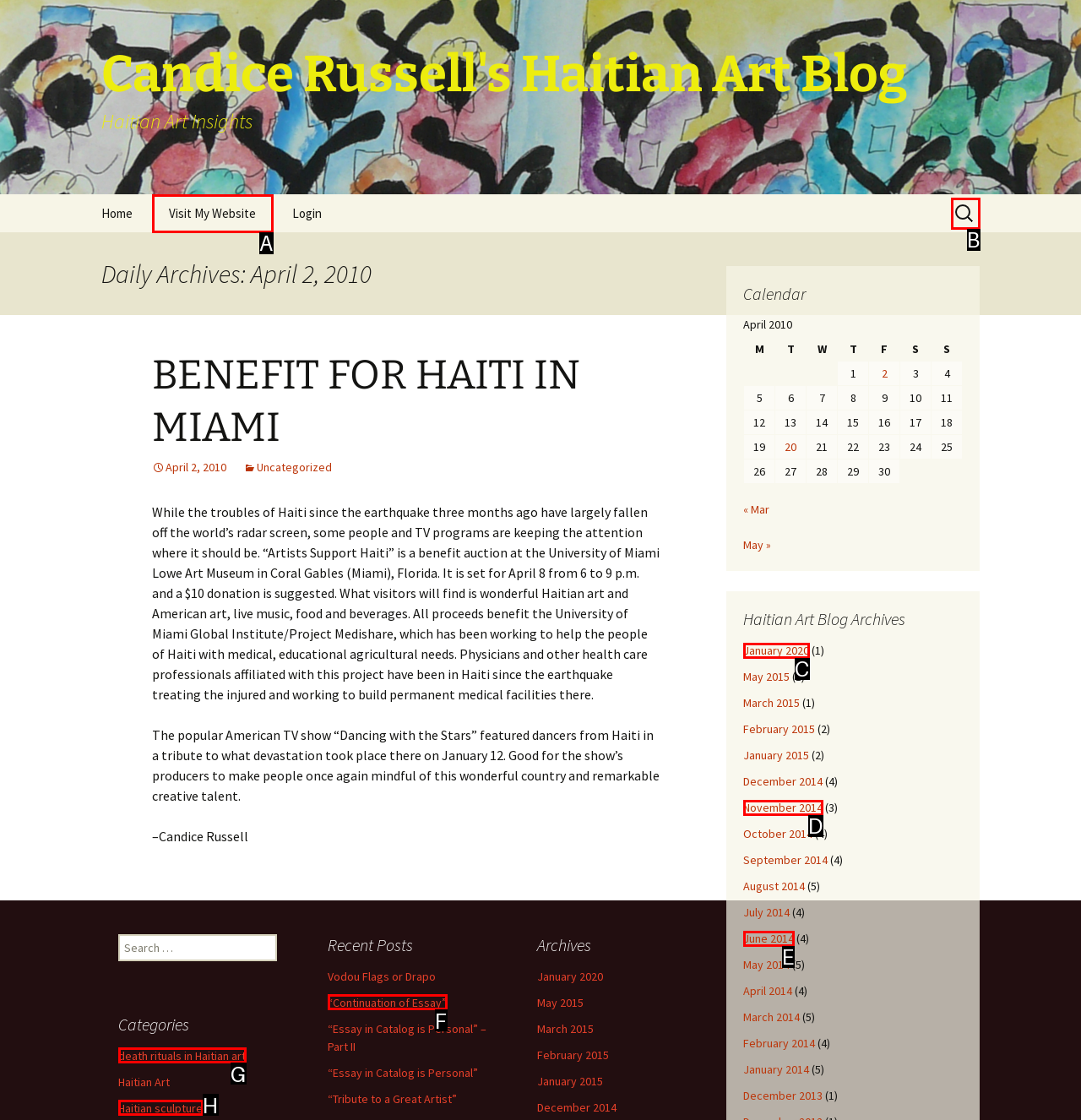Identify the UI element that best fits the description: death rituals in Haitian art
Respond with the letter representing the correct option.

G